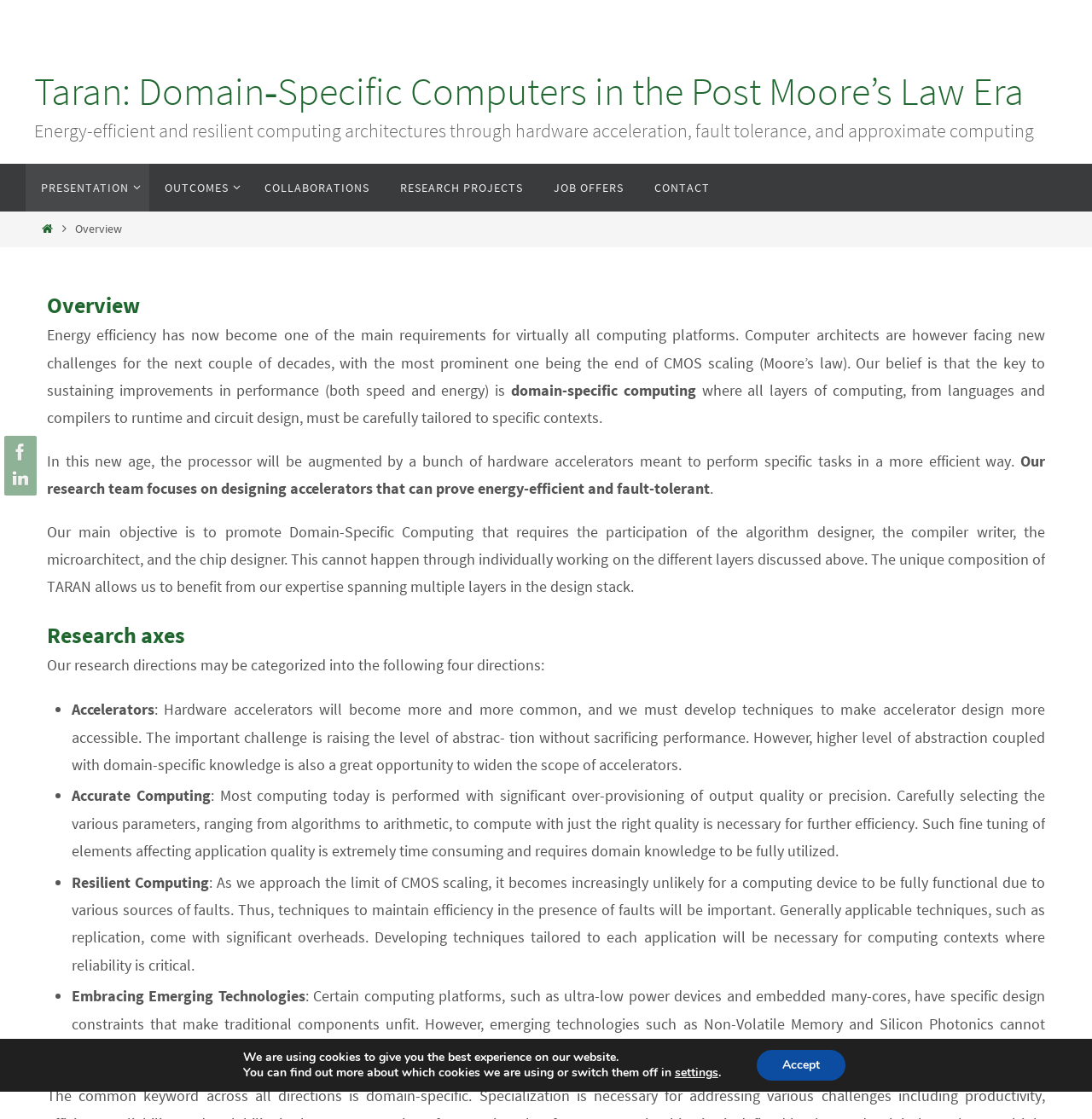Identify the bounding box coordinates of the clickable section necessary to follow the following instruction: "Click on Home". The coordinates should be presented as four float numbers from 0 to 1, i.e., [left, top, right, bottom].

[0.035, 0.198, 0.051, 0.211]